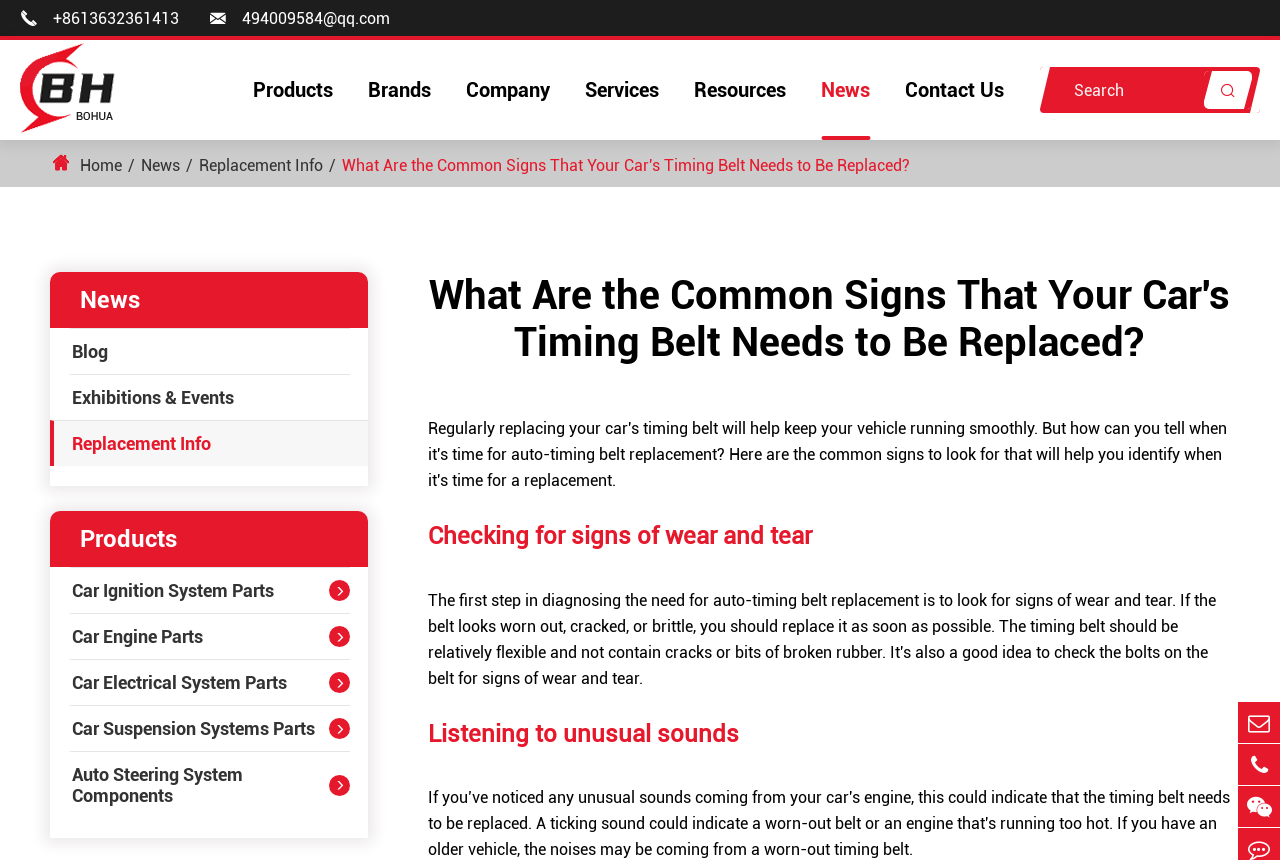Give a detailed account of the webpage.

This webpage is about car maintenance, specifically focusing on the signs that indicate a car's timing belt needs to be replaced. At the top left corner, there is a logo of Foshan Bohua Auto Parts Co., Ltd., accompanied by a link to the company's homepage. Below the logo, there are several links to different sections of the website, including Products, Brands, Company, Services, Resources, News, and Contact Us.

On the top right corner, there is a search bar with a placeholder text "Search". Above the search bar, there are several social media links and a phone number. To the left of the search bar, there are links to Home, News, Replacement Info, and the current page, "What Are the Common Signs That Your Car's Timing Belt Needs to Be Replaced?".

The main content of the webpage is divided into sections, each with a heading. The first section is titled "What Are the Common Signs That Your Car's Timing Belt Needs to Be Replaced?" and provides an introduction to the topic. The second section is titled "Checking for signs of wear and tear" and discusses the first step in diagnosing timing belt issues. The third section is titled "Listening to unusual sounds" and explains how to identify unusual sounds that may indicate a problem with the timing belt.

Throughout the webpage, there are several links to other pages, including Blog, Exhibitions & Events, Replacement Info, and various car parts categories such as Car Ignition System Parts, Car Engine Parts, and Car Electrical System Parts. At the bottom right corner, there are links to social media platforms, including Wechat.